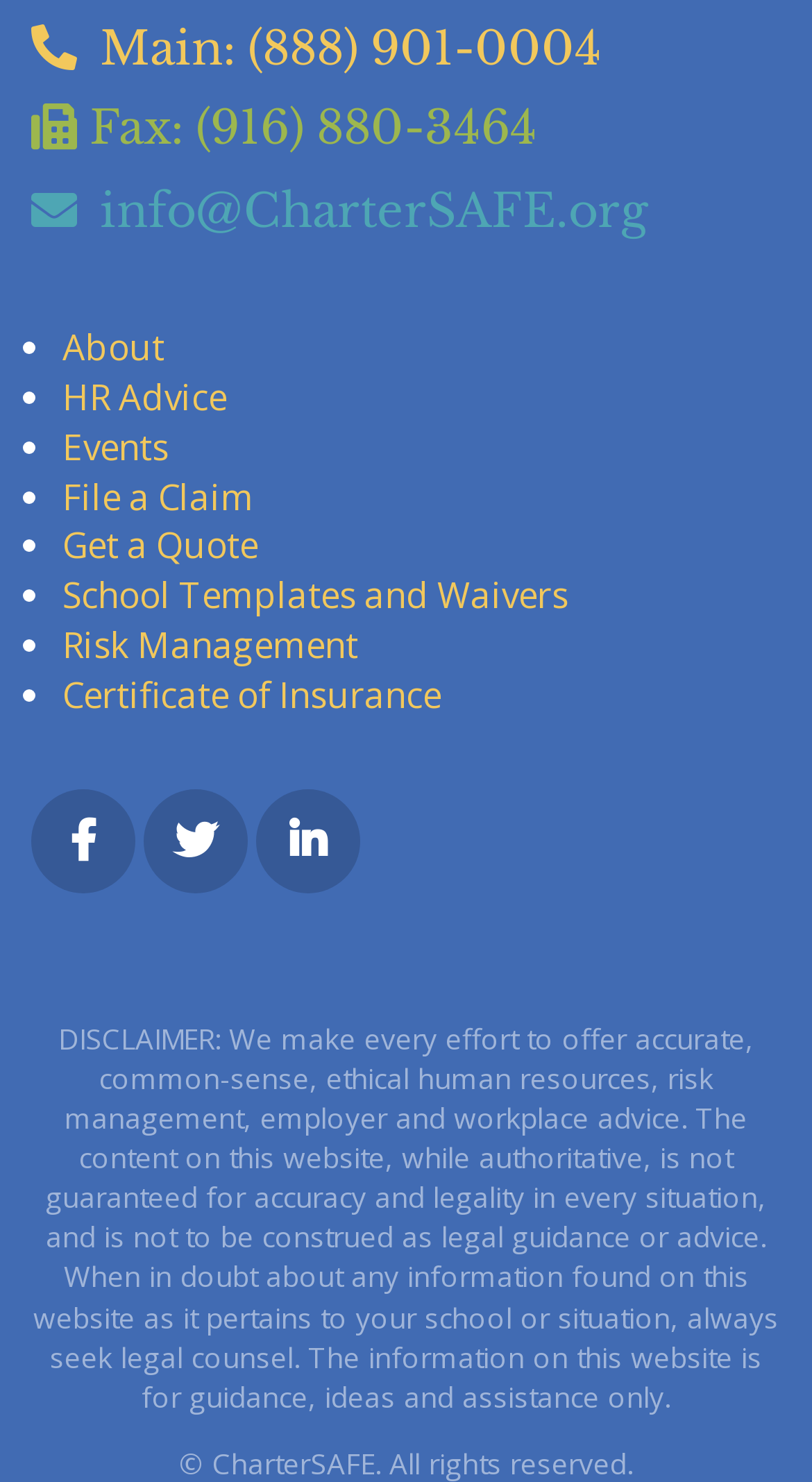Please find and report the bounding box coordinates of the element to click in order to perform the following action: "Learn about Google ‘Voice Access’". The coordinates should be expressed as four float numbers between 0 and 1, in the format [left, top, right, bottom].

None